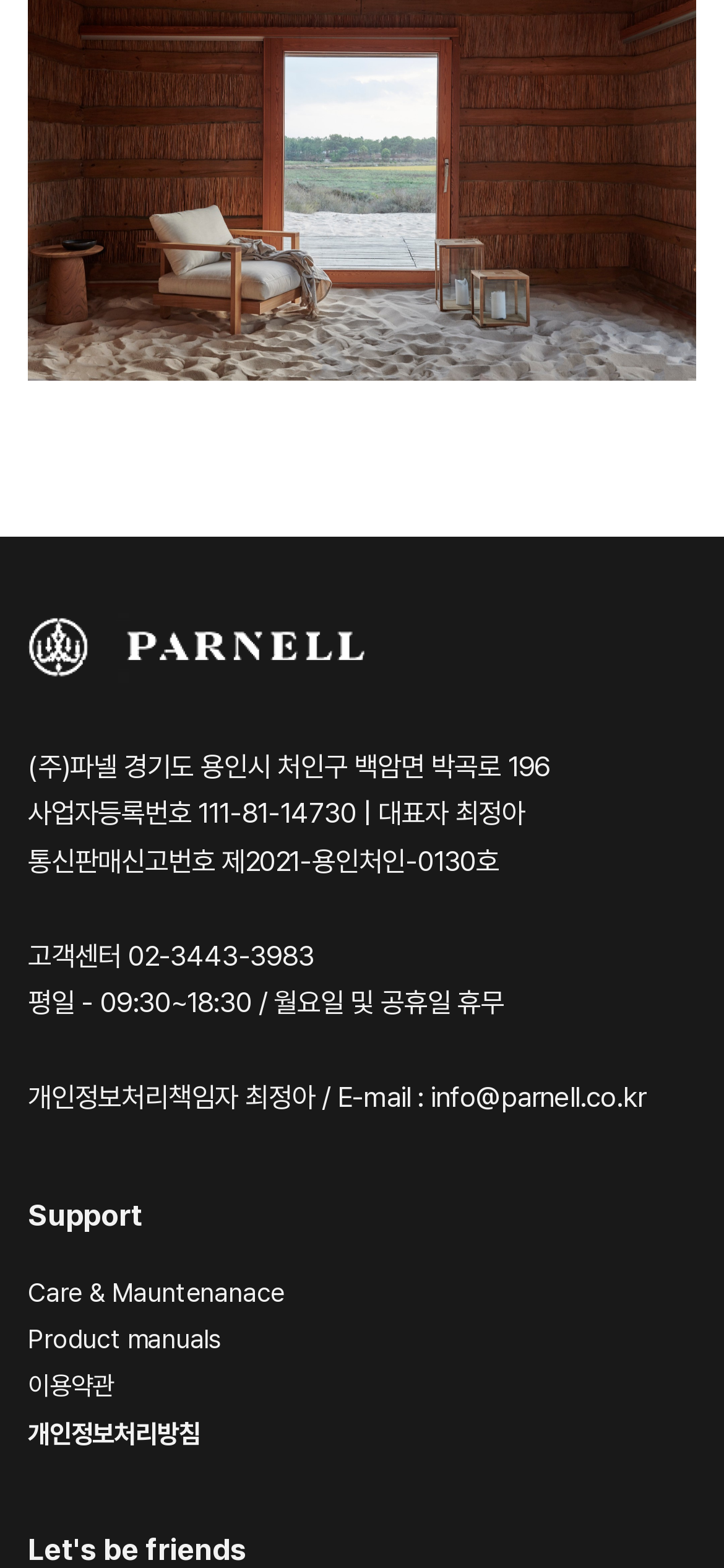What is the company's business registration number?
Please provide a comprehensive answer based on the information in the image.

I found the business registration number by looking at the text that says '사업자등록번호 111-81-14730 | 대표자 최정아' which is located at the top of the webpage.